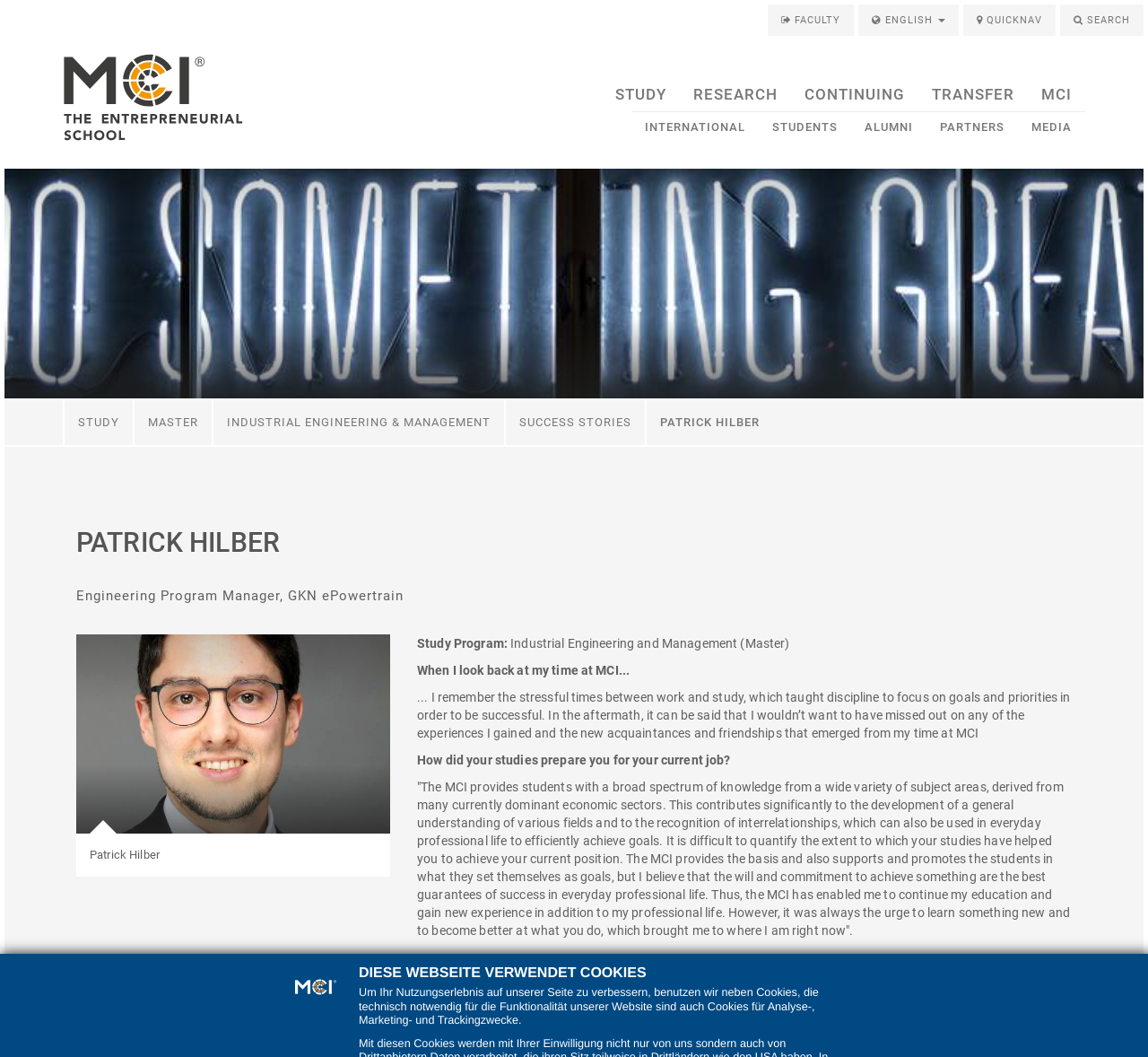What is the name of the company where Patrick Hilber works?
Can you offer a detailed and complete answer to this question?

The webpage has a StaticText 'Engineering Program Manager, GKN ePowertrain' which suggests that Patrick Hilber works at GKN ePowertrain.